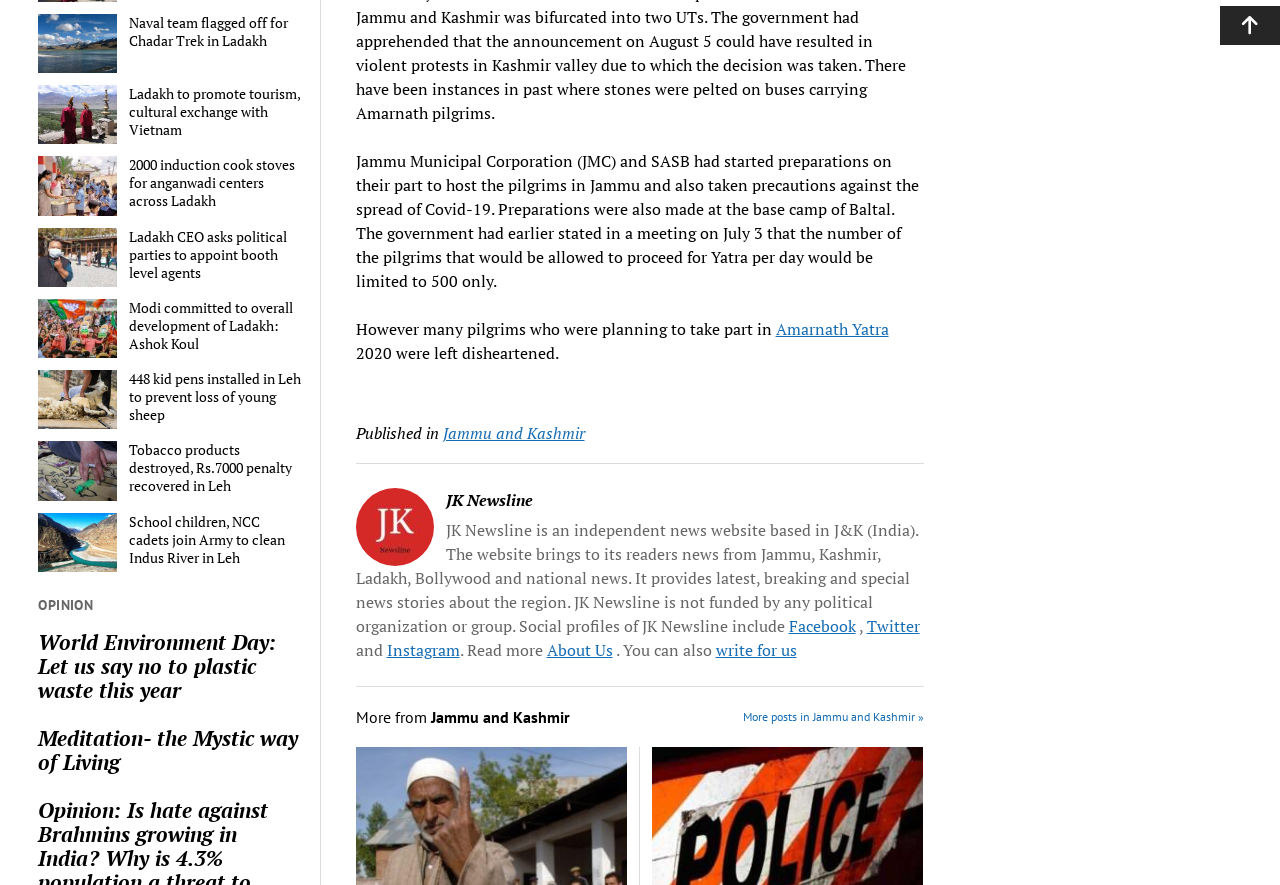What is the name of the news website?
Provide a one-word or short-phrase answer based on the image.

JK Newsline